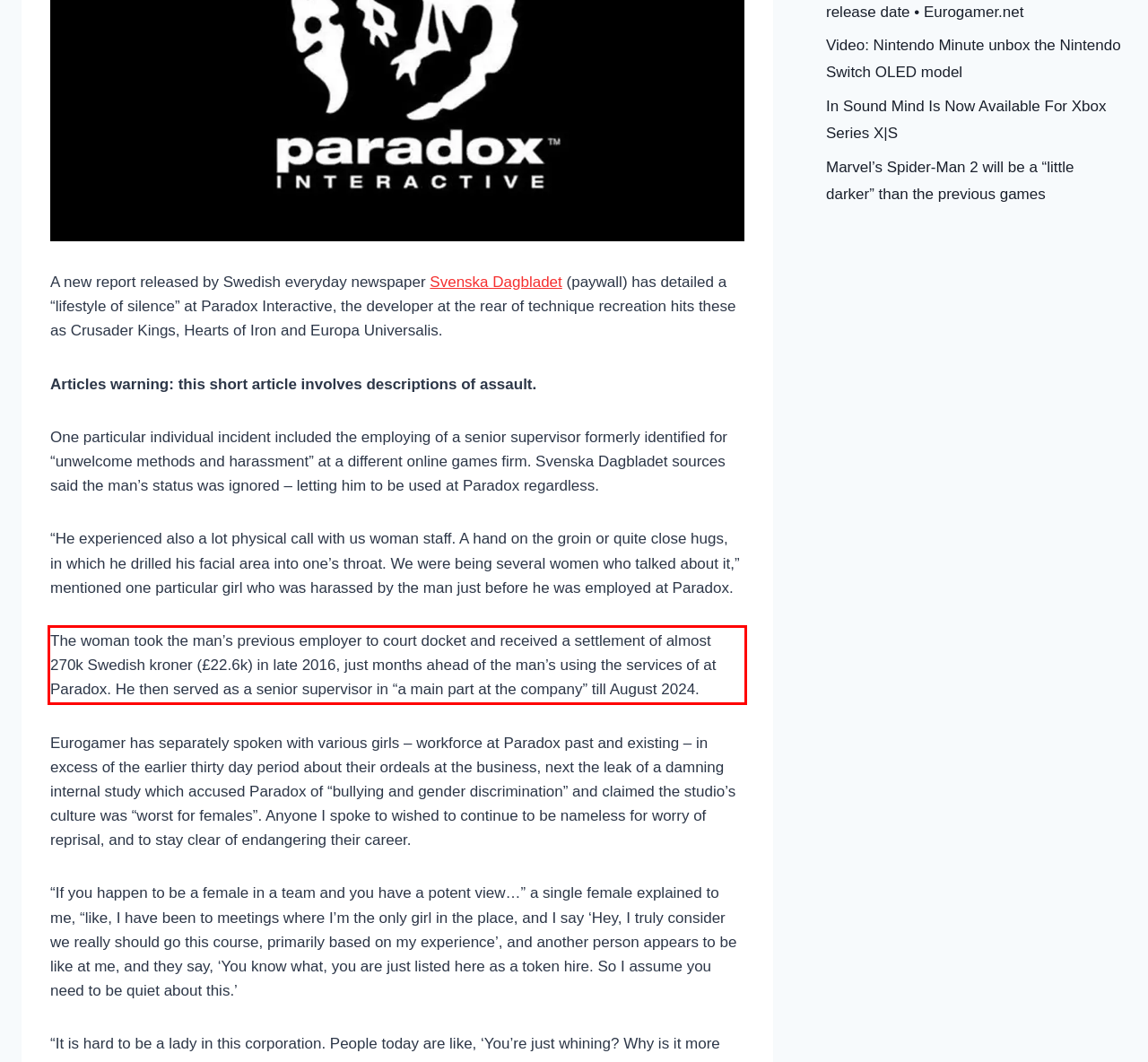You are provided with a screenshot of a webpage that includes a UI element enclosed in a red rectangle. Extract the text content inside this red rectangle.

The woman took the man’s previous employer to court docket and received a settlement of almost 270k Swedish kroner (£22.6k) in late 2016, just months ahead of the man’s using the services of at Paradox. He then served as a senior supervisor in “a main part at the company” till August 2024.